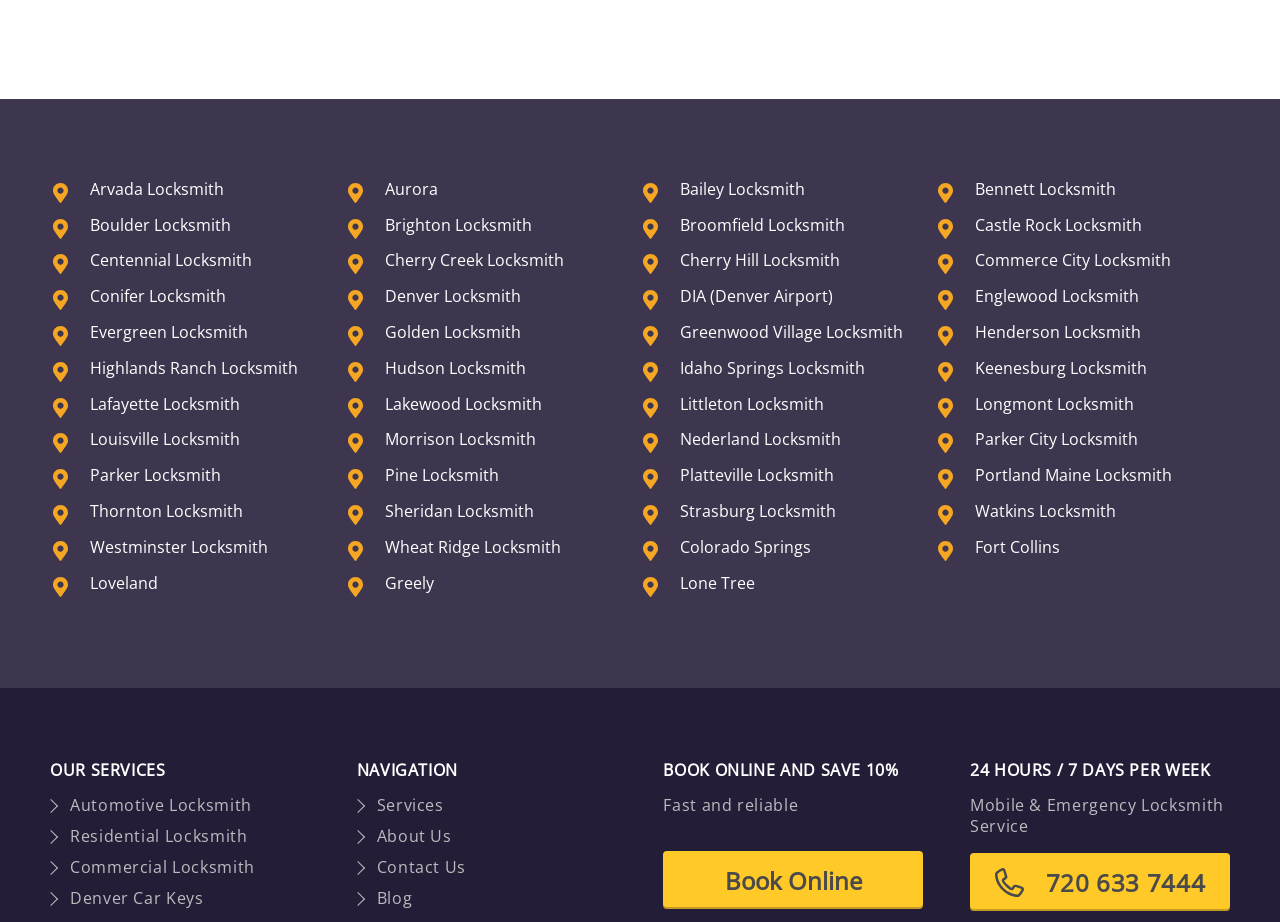What is the name of the locksmith service in Arvada?
Based on the image content, provide your answer in one word or a short phrase.

Arvada Locksmith